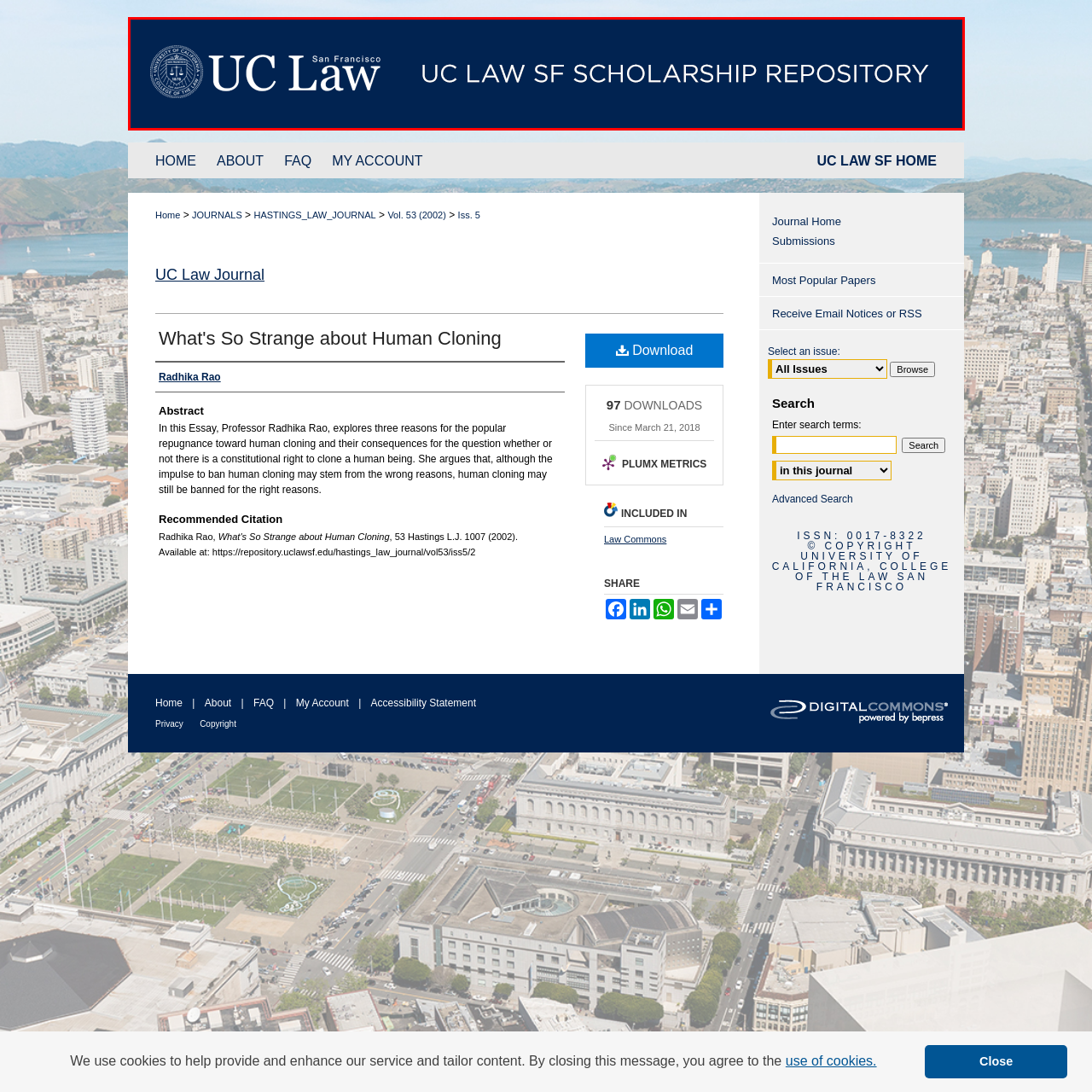What is the purpose of the UC Law SF Scholarship Repository?
Review the image marked by the red bounding box and deliver a detailed response to the question.

According to the caption, the scholarship repository serves as a gateway to a collection of legal scholarship from the University of California, San Francisco, highlighting the institution's commitment to legal education and research.